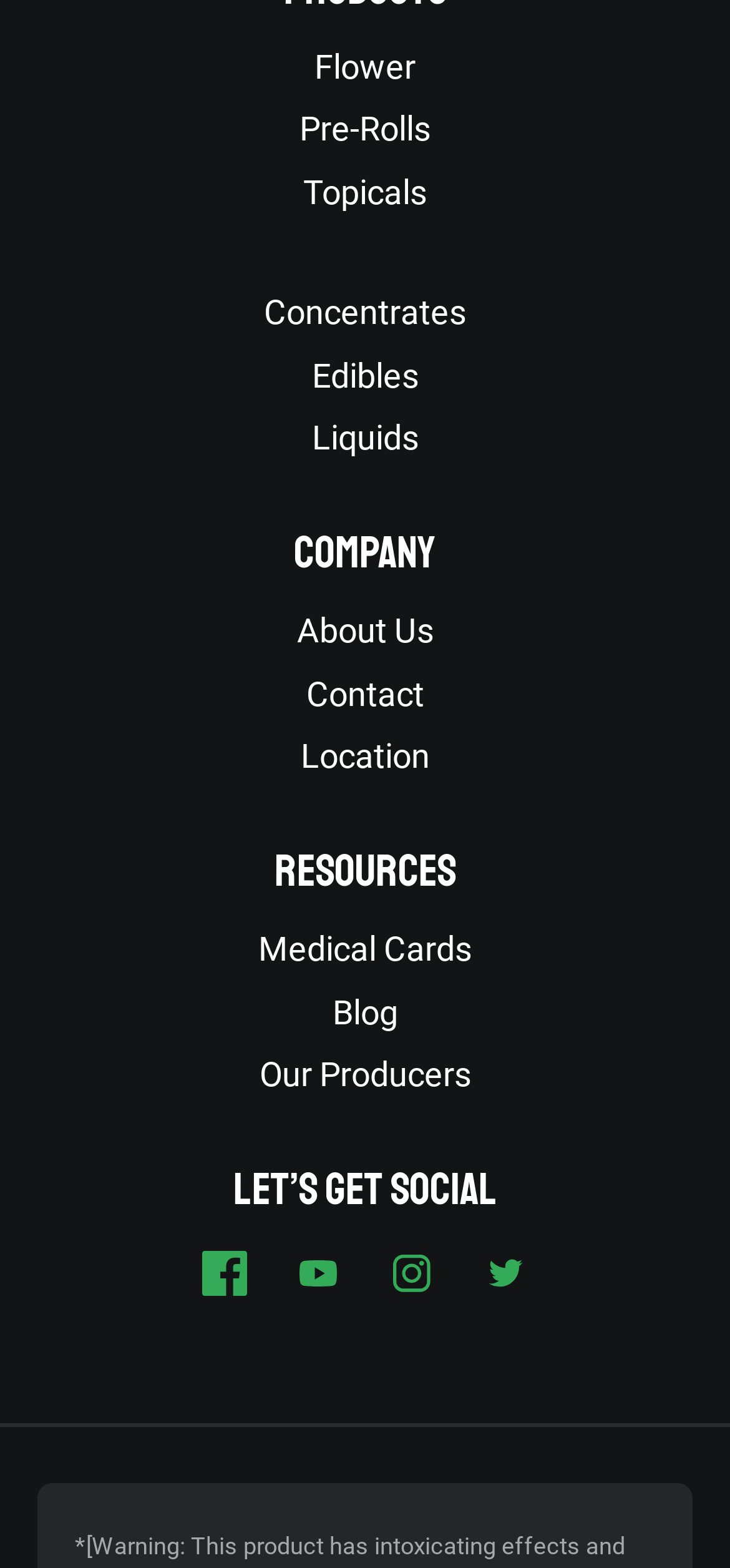Determine the bounding box coordinates of the area to click in order to meet this instruction: "Follow us on Facebook".

[0.256, 0.788, 0.359, 0.836]